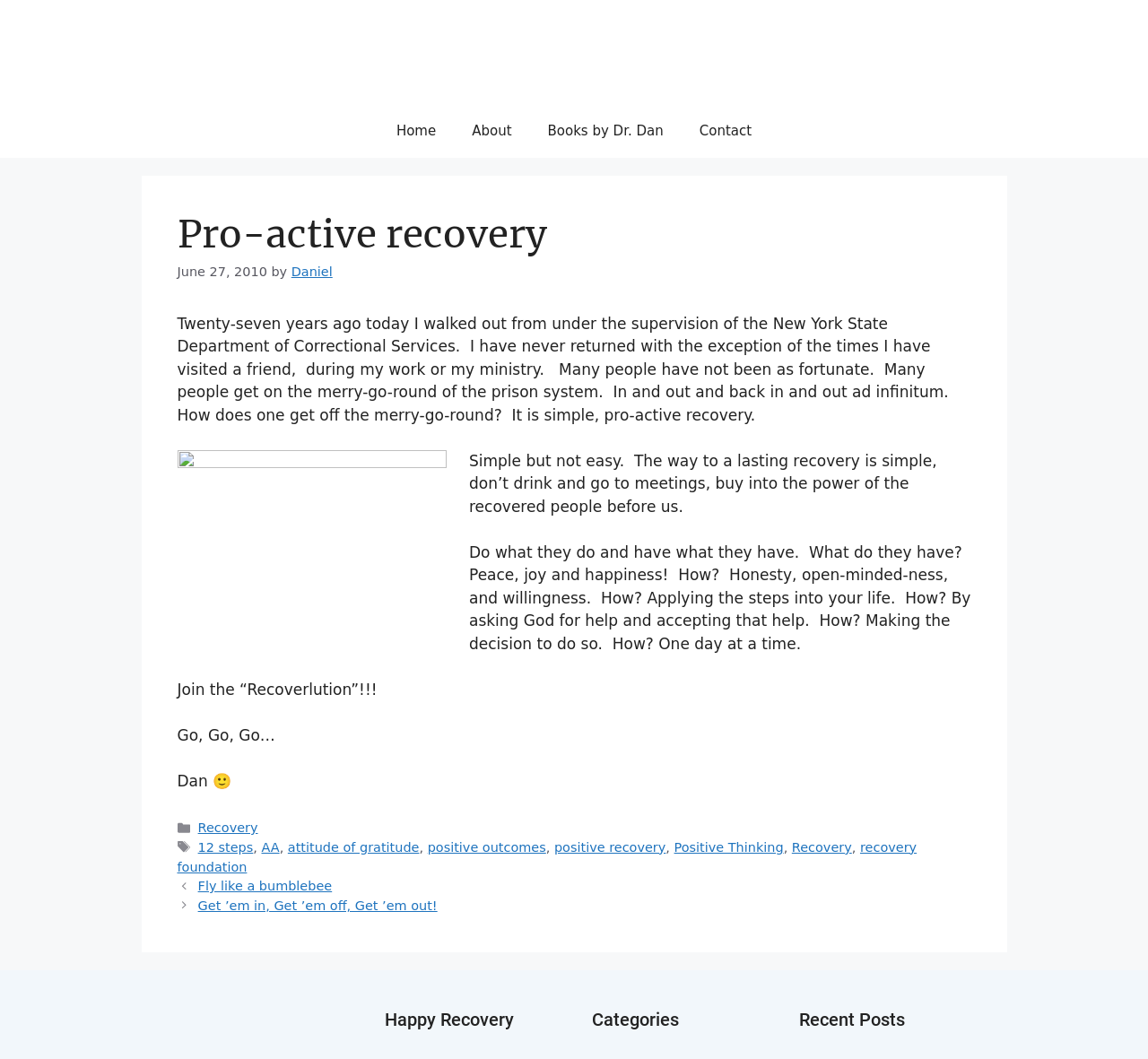Determine the bounding box coordinates for the area you should click to complete the following instruction: "View the 'Recovery' category".

[0.172, 0.775, 0.225, 0.788]